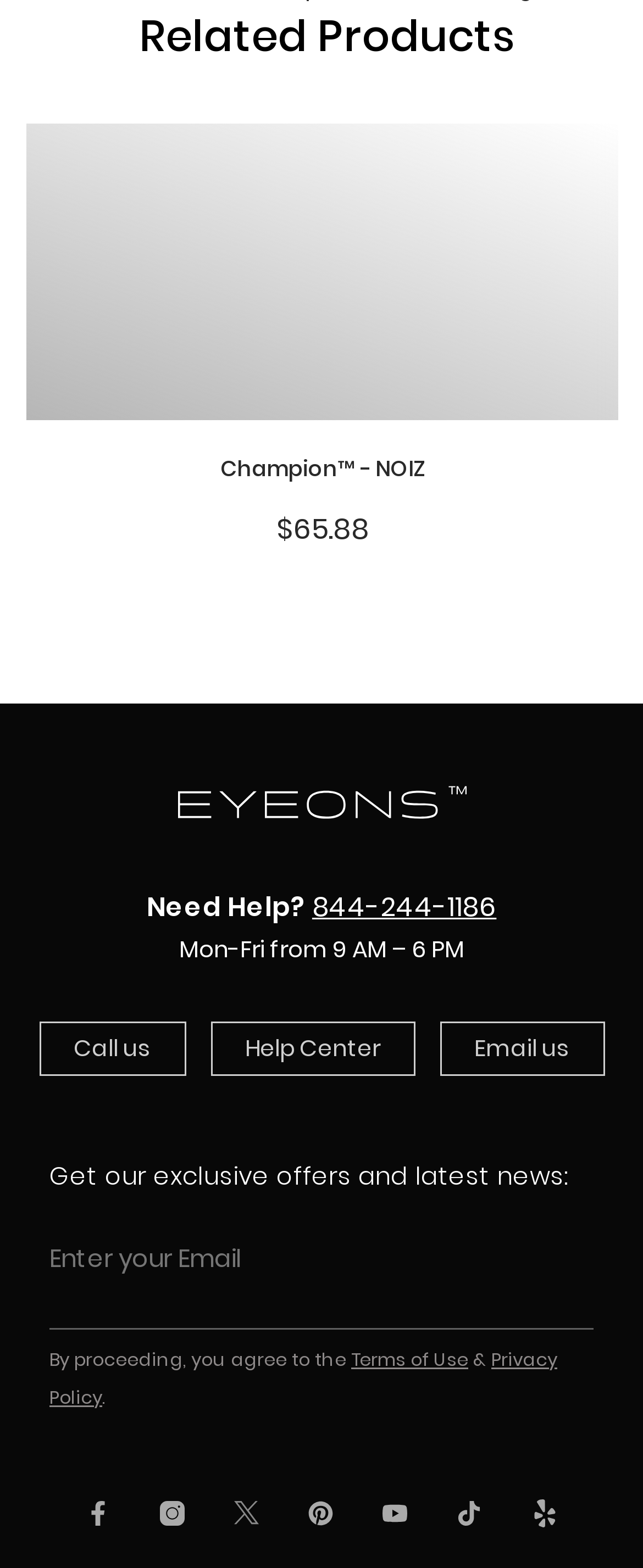Please find the bounding box coordinates of the section that needs to be clicked to achieve this instruction: "Call the customer service".

[0.485, 0.566, 0.772, 0.59]